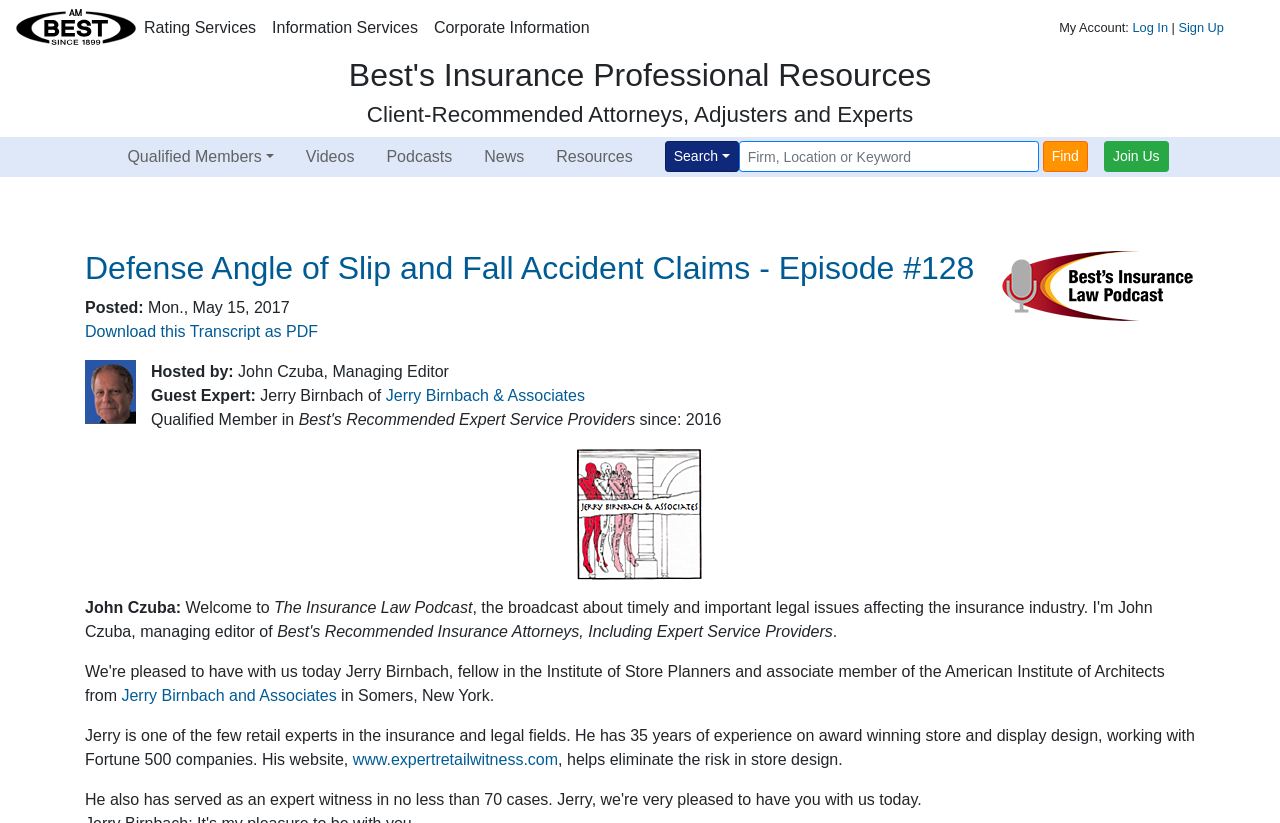Locate the bounding box coordinates of the area that needs to be clicked to fulfill the following instruction: "Download the transcript as PDF". The coordinates should be in the format of four float numbers between 0 and 1, namely [left, top, right, bottom].

[0.066, 0.392, 0.248, 0.413]